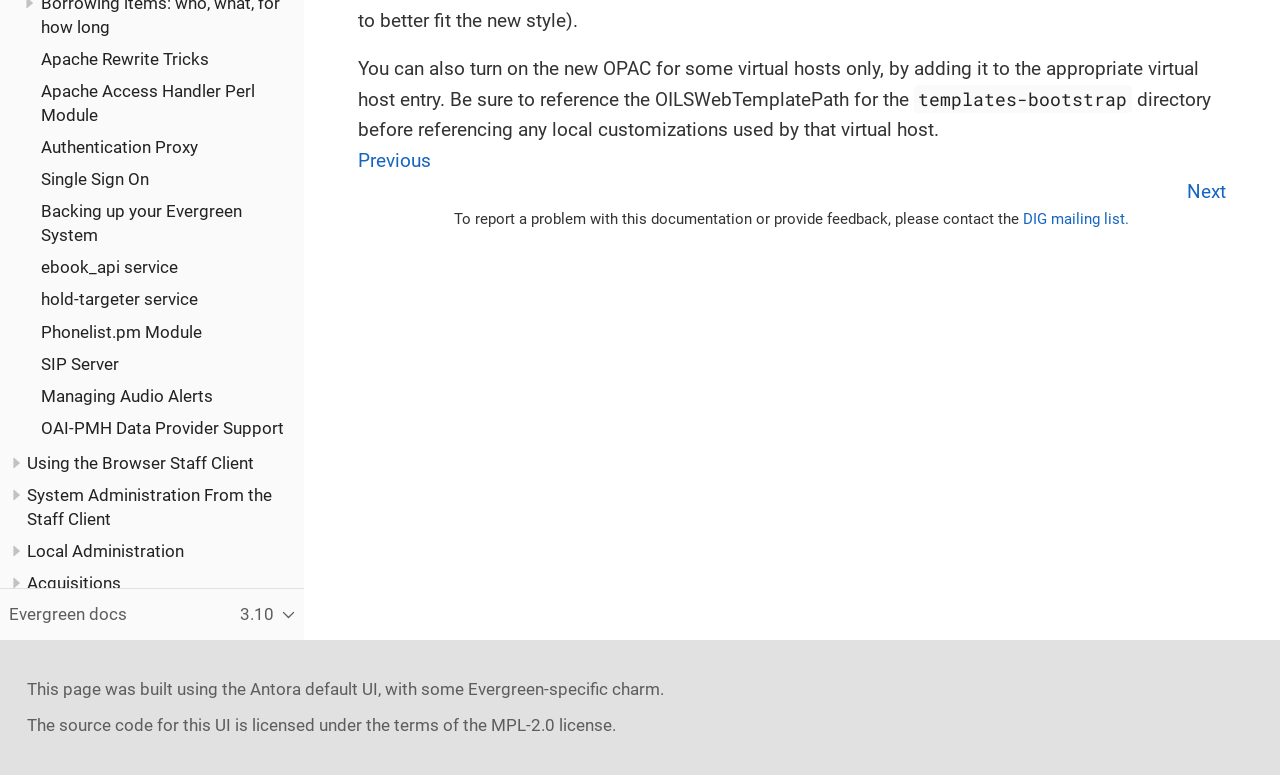Based on the element description "Apache Access Handler Perl Module", predict the bounding box coordinates of the UI element.

[0.032, 0.105, 0.199, 0.161]